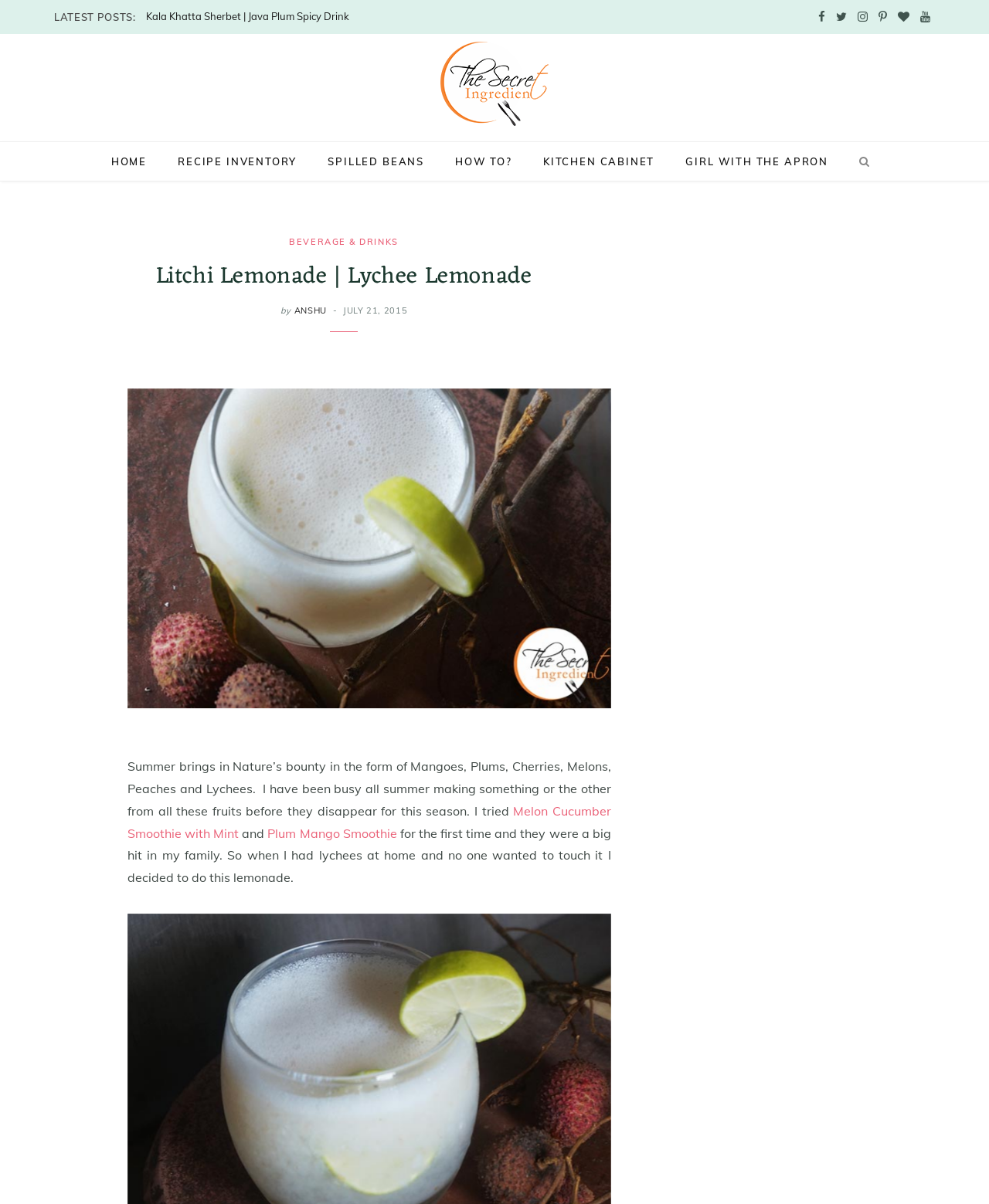Show the bounding box coordinates for the HTML element described as: "Beverage & Drinks".

[0.281, 0.192, 0.415, 0.208]